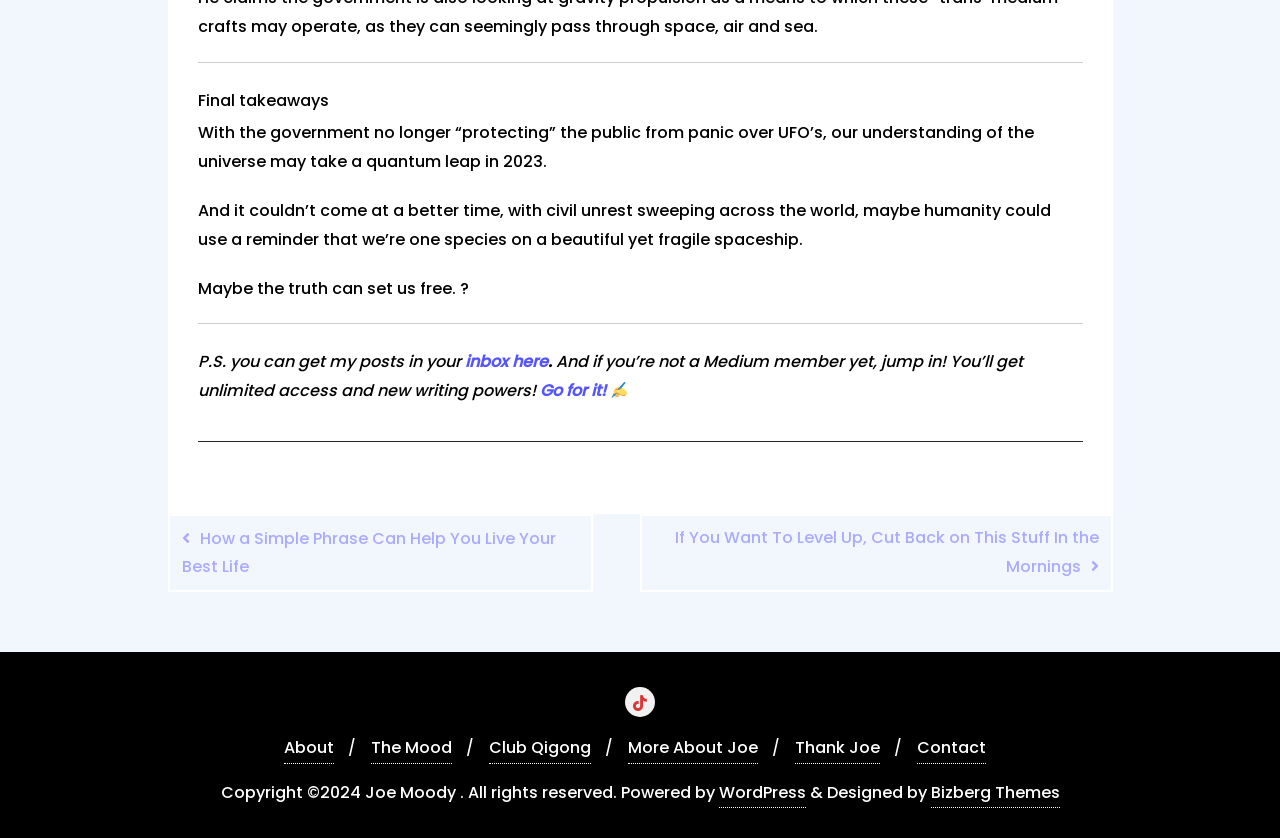Identify the coordinates of the bounding box for the element described below: "The Mood". Return the coordinates as four float numbers between 0 and 1: [left, top, right, bottom].

[0.29, 0.876, 0.353, 0.911]